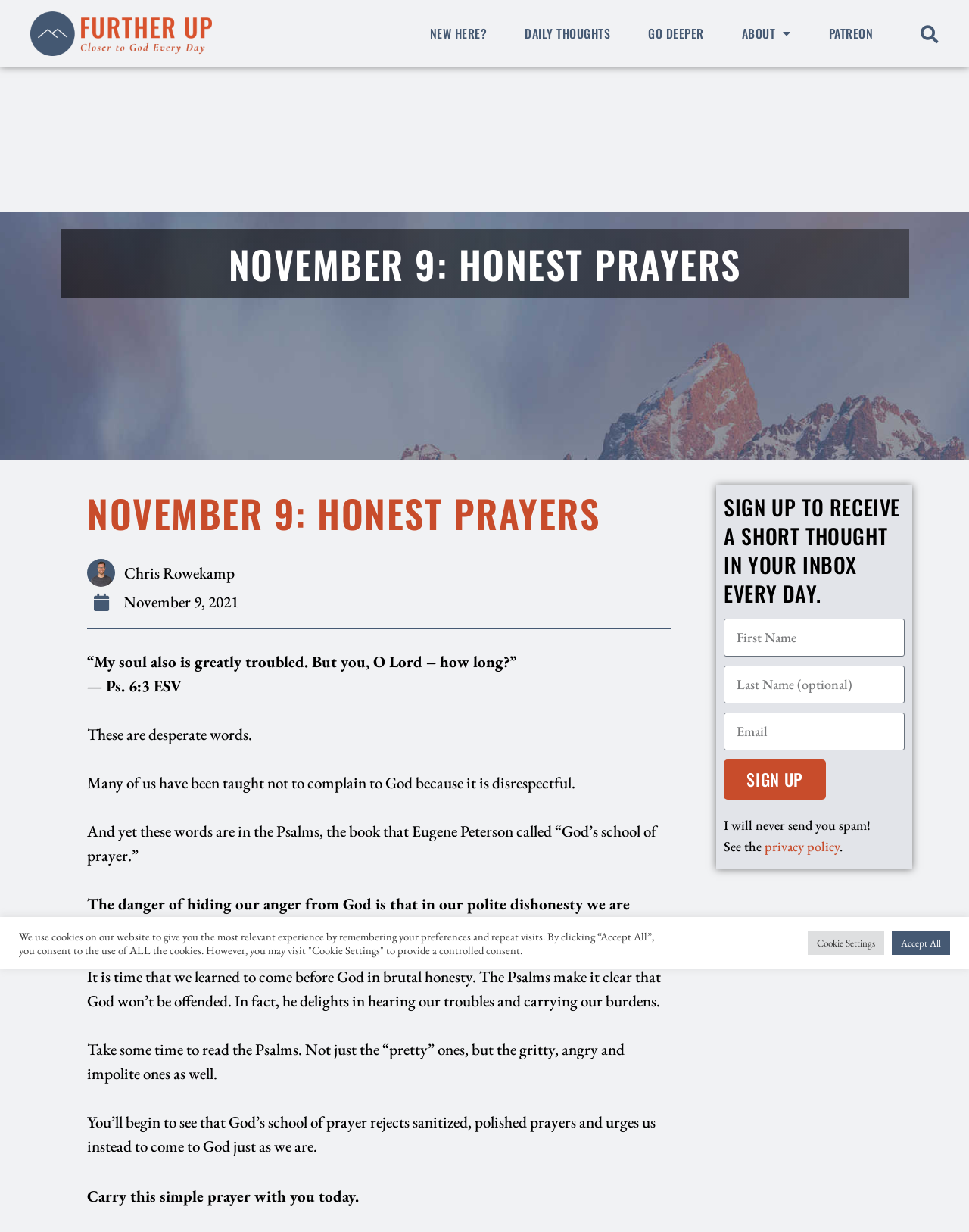Provide a short, one-word or phrase answer to the question below:
What is the date of the prayer?

November 9, 2021